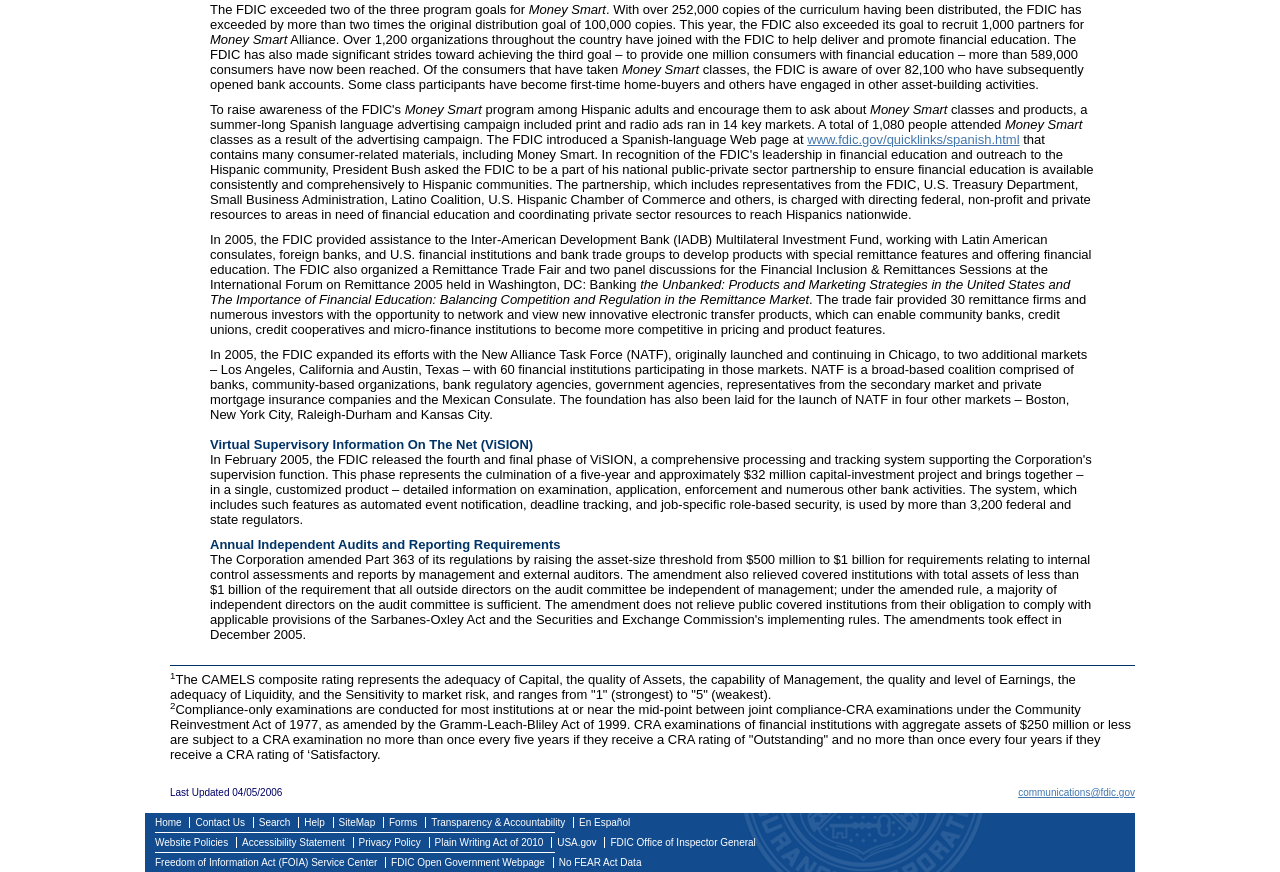How many copies of the curriculum have been distributed?
Please provide a detailed and comprehensive answer to the question.

The webpage states that 'the FDIC has exceeded by more than two times the original distribution goal of 100,000 copies' and 'over 252,000 copies of the curriculum having been distributed', which indicates that the number of distributed copies is more than 252,000.